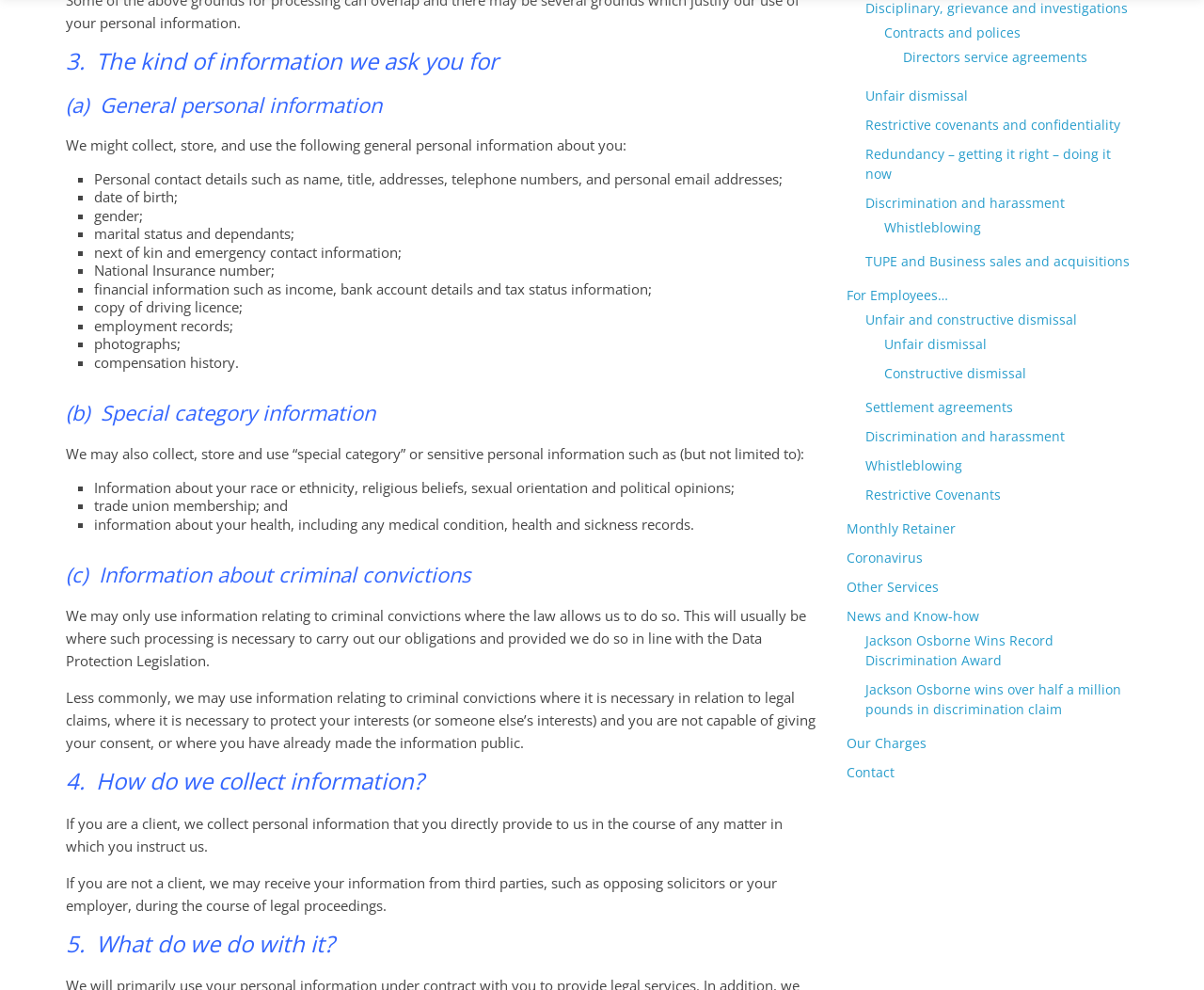Give a one-word or short-phrase answer to the following question: 
What kind of services does the website offer to employees?

Employment-related services